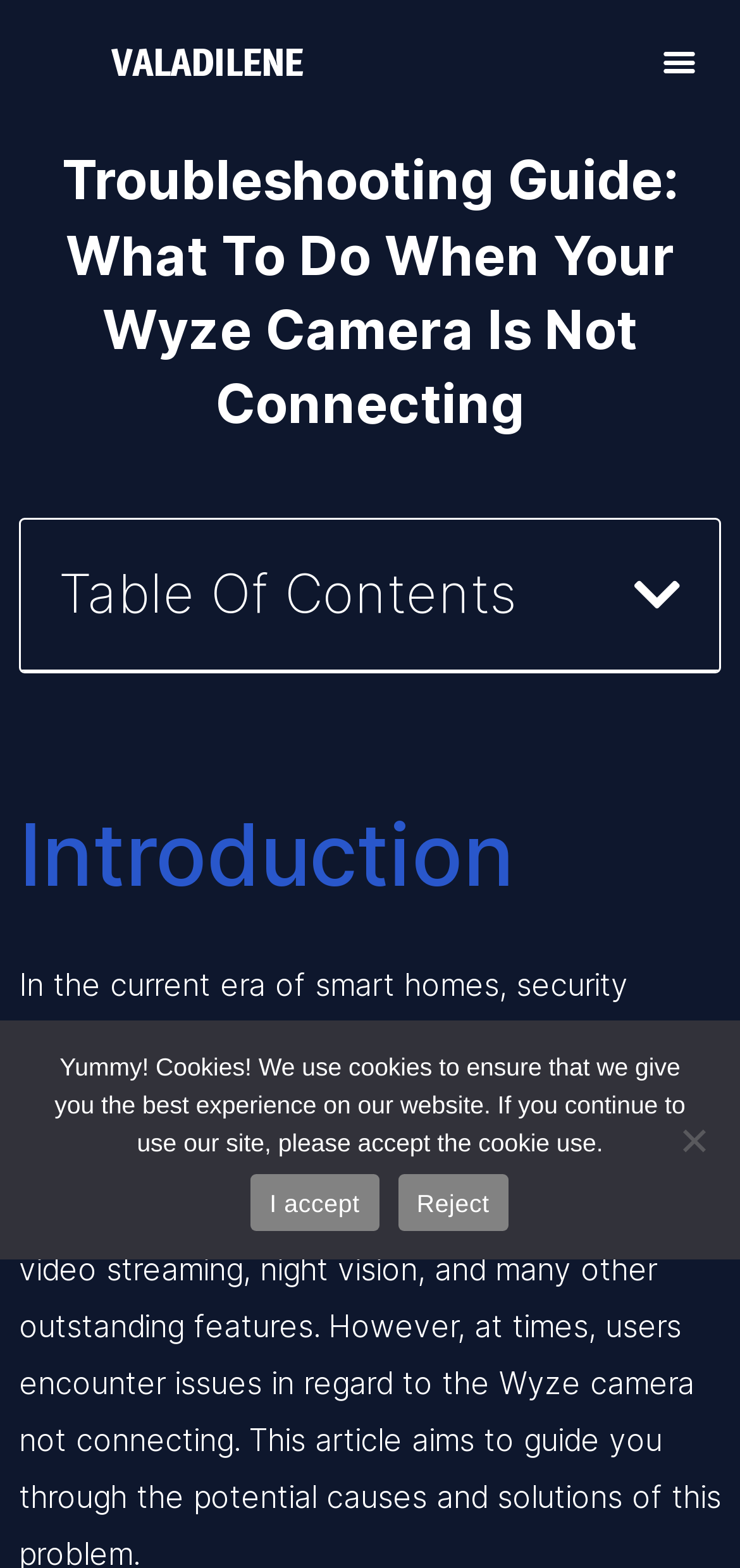Answer in one word or a short phrase: 
What is the purpose of this guide?

Fix connection issues